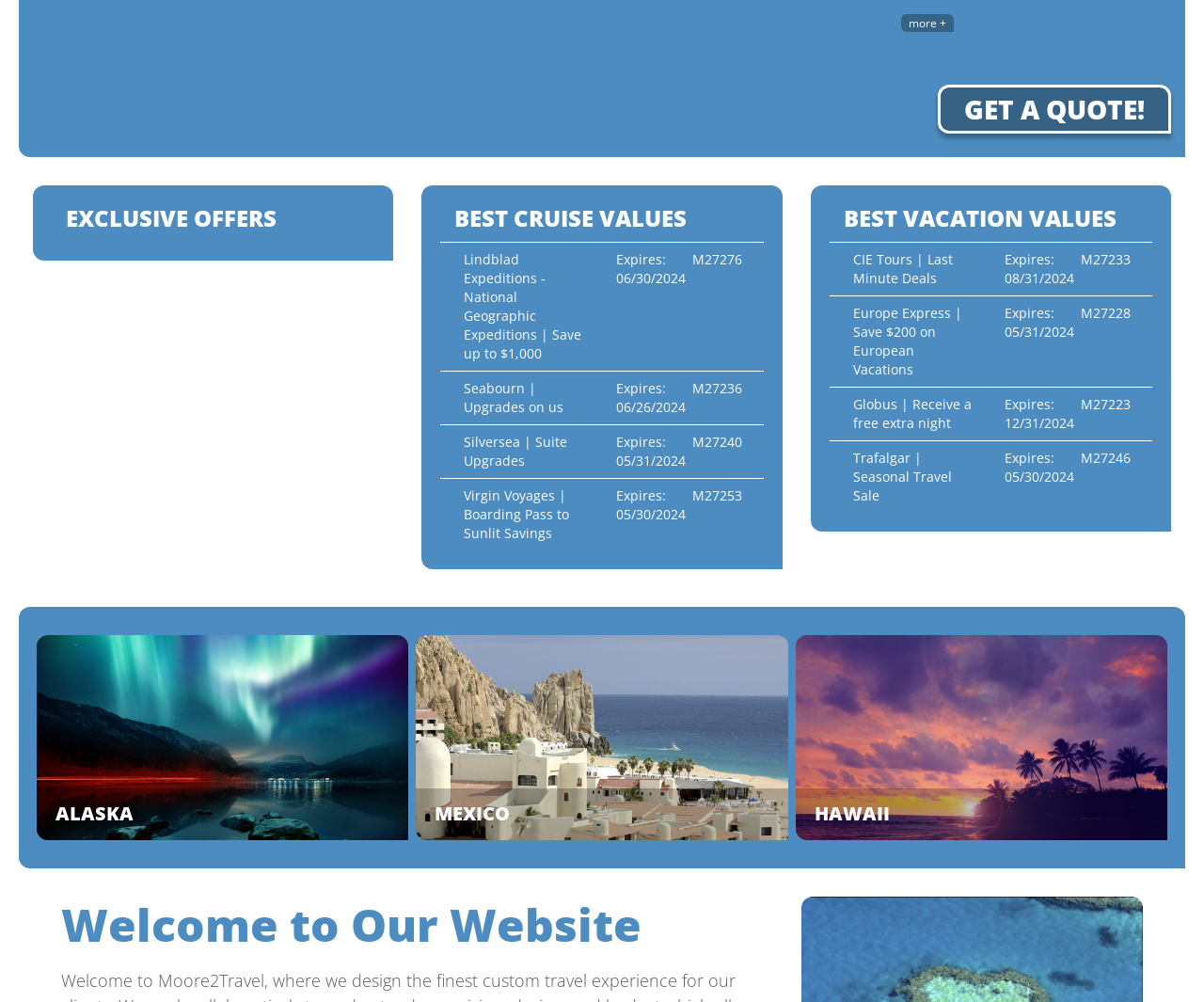Please provide the bounding box coordinates in the format (top-left x, top-left y, bottom-right x, bottom-right y). Remember, all values are floating point numbers between 0 and 1. What is the bounding box coordinate of the region described as: Silversea | Suite UpgradesExpires: 05/31/2024M27240

[0.366, 0.424, 0.634, 0.477]